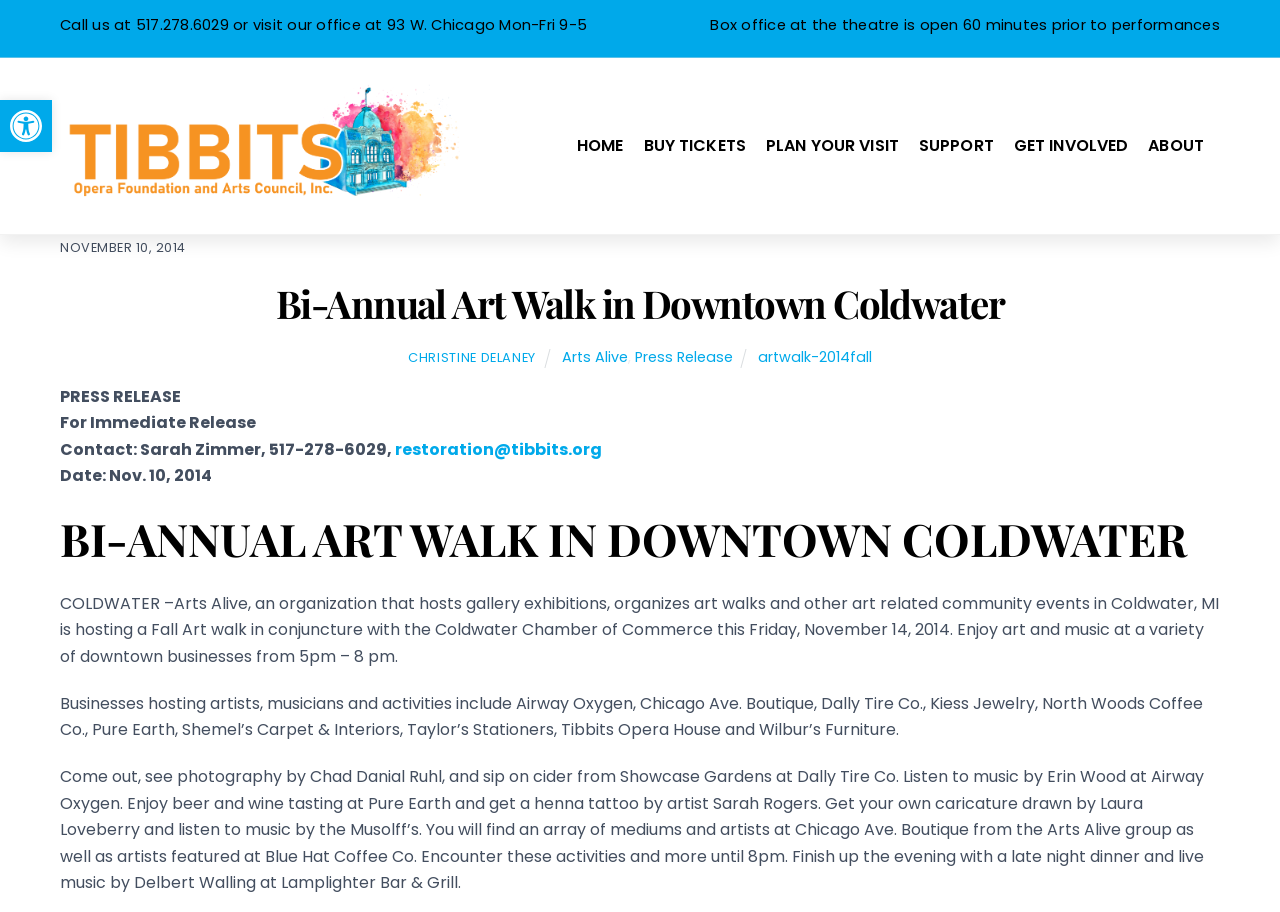Please provide the bounding box coordinate of the region that matches the element description: Open toolbar Accessibility Tools. Coordinates should be in the format (top-left x, top-left y, bottom-right x, bottom-right y) and all values should be between 0 and 1.

[0.0, 0.11, 0.041, 0.167]